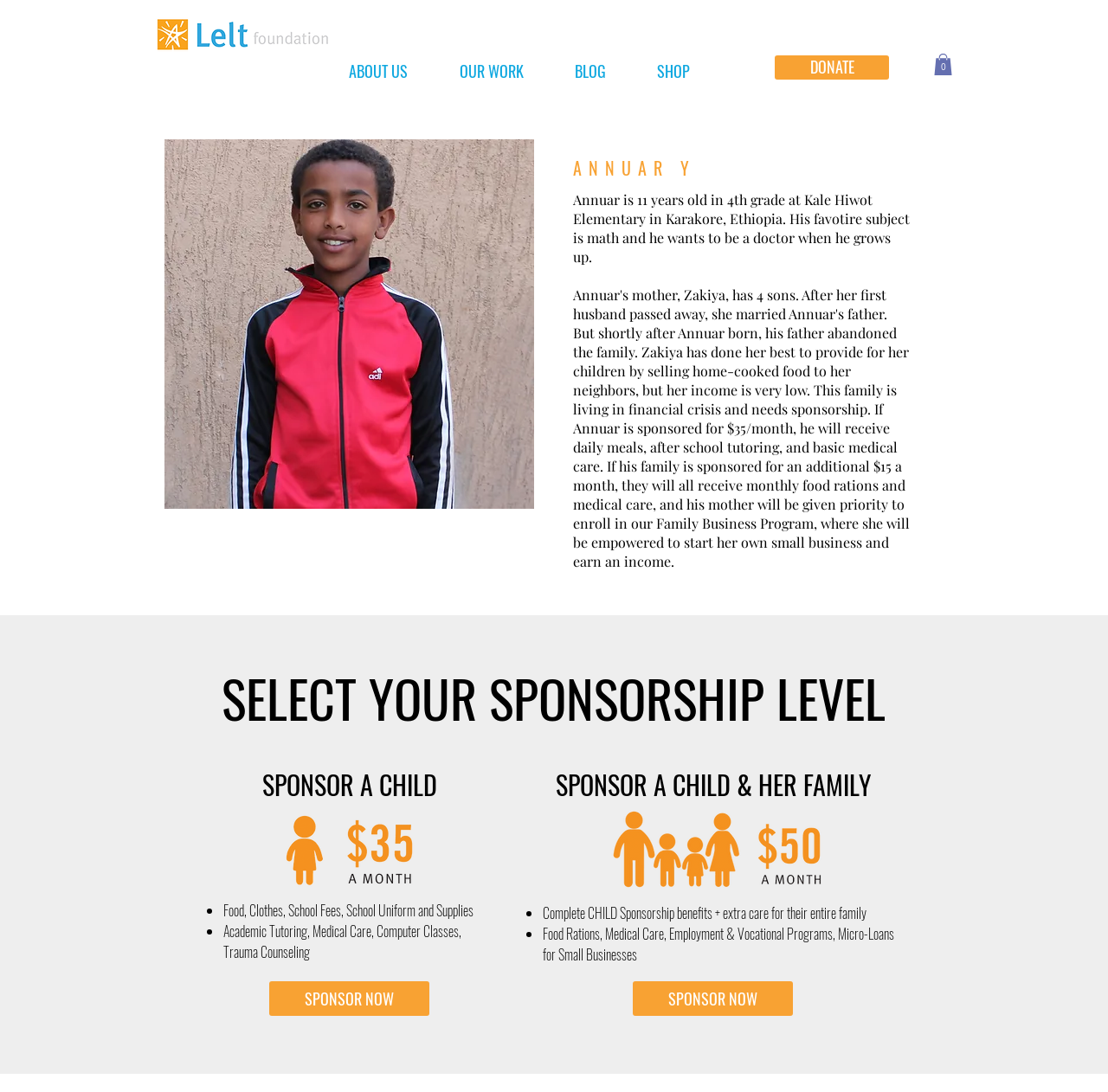Find and specify the bounding box coordinates that correspond to the clickable region for the instruction: "Sponsor a child".

[0.243, 0.899, 0.388, 0.93]